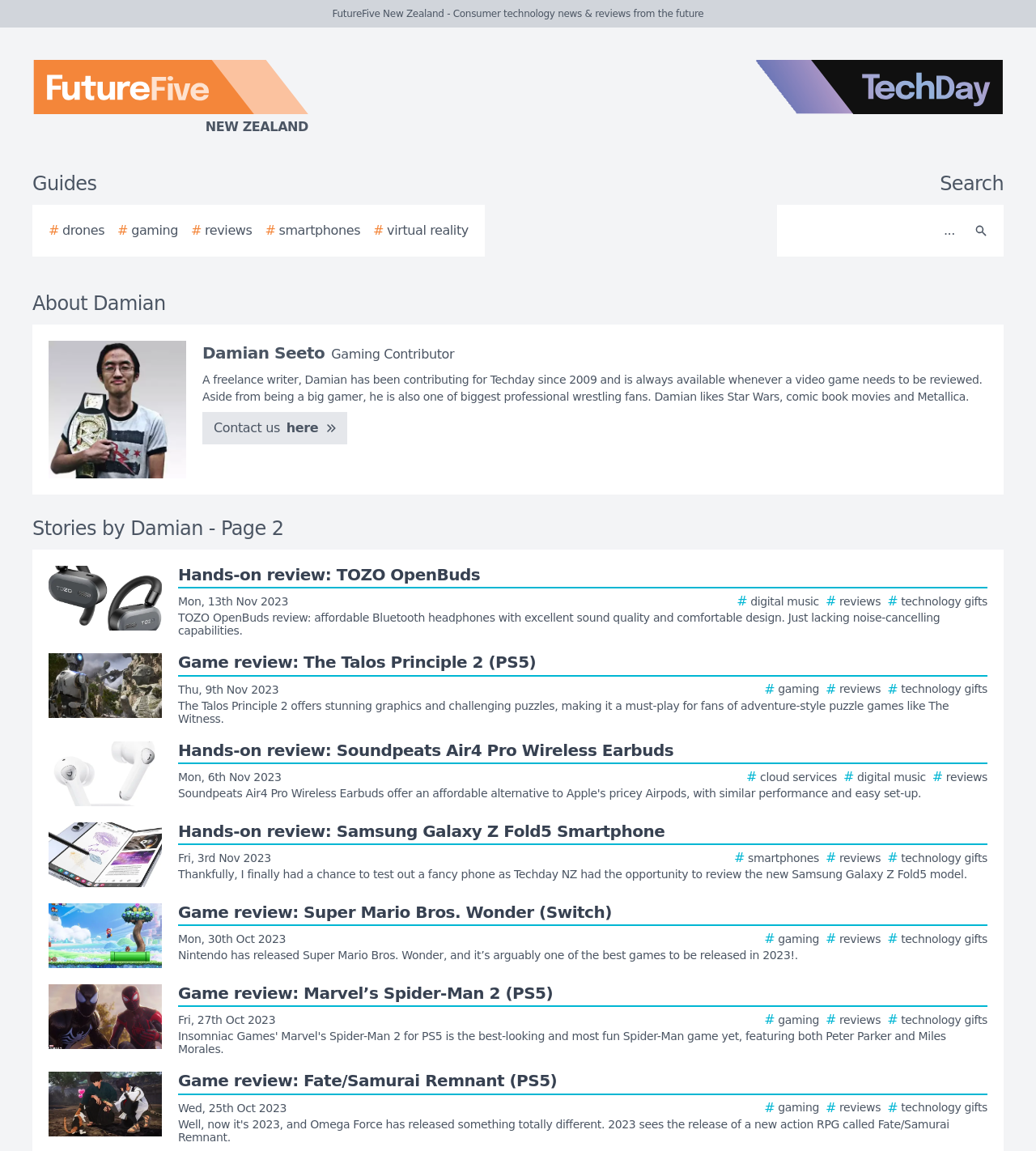What is the website's name?
Analyze the image and deliver a detailed answer to the question.

The website's name can be found at the top of the webpage, where it says 'FutureFive New Zealand - Consumer technology news & reviews from the future'.